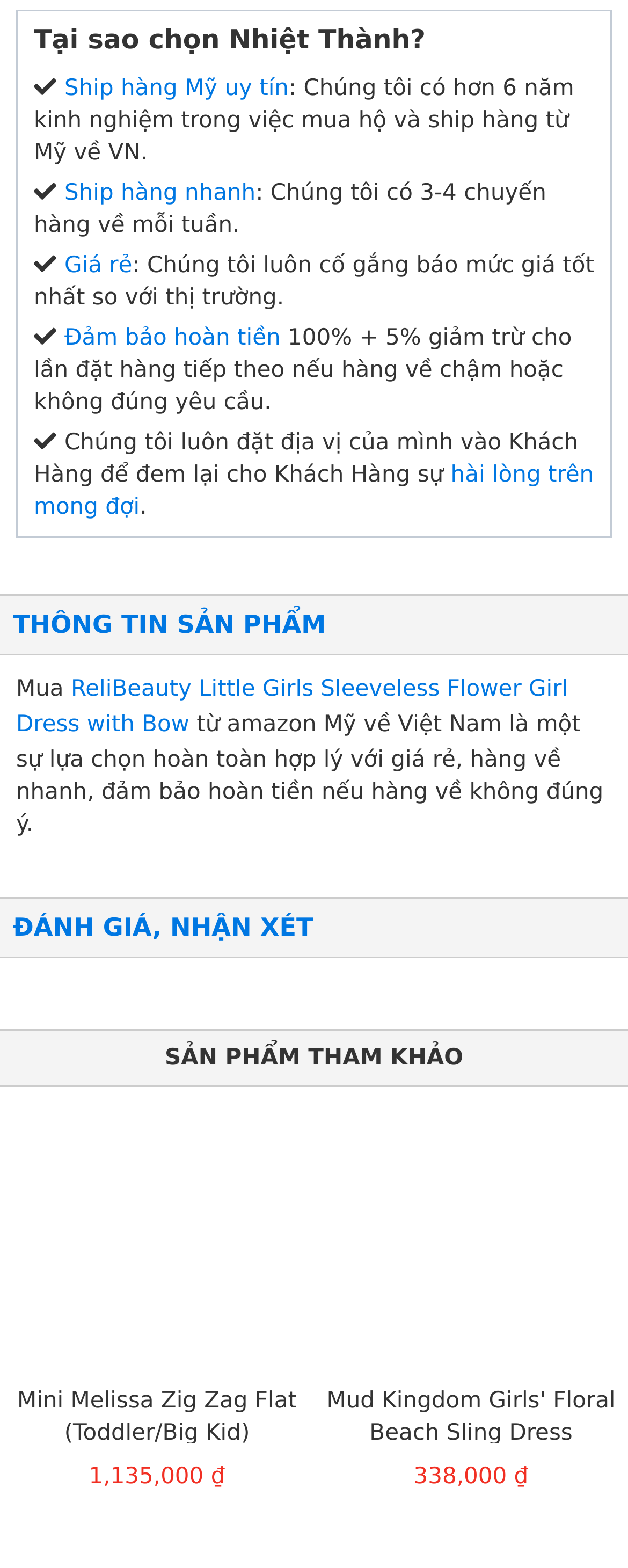How much does the Mini Melissa Zig Zag Flat (Toddler/Big Kid) cost?
Refer to the image and answer the question using a single word or phrase.

1,135,000 ₫